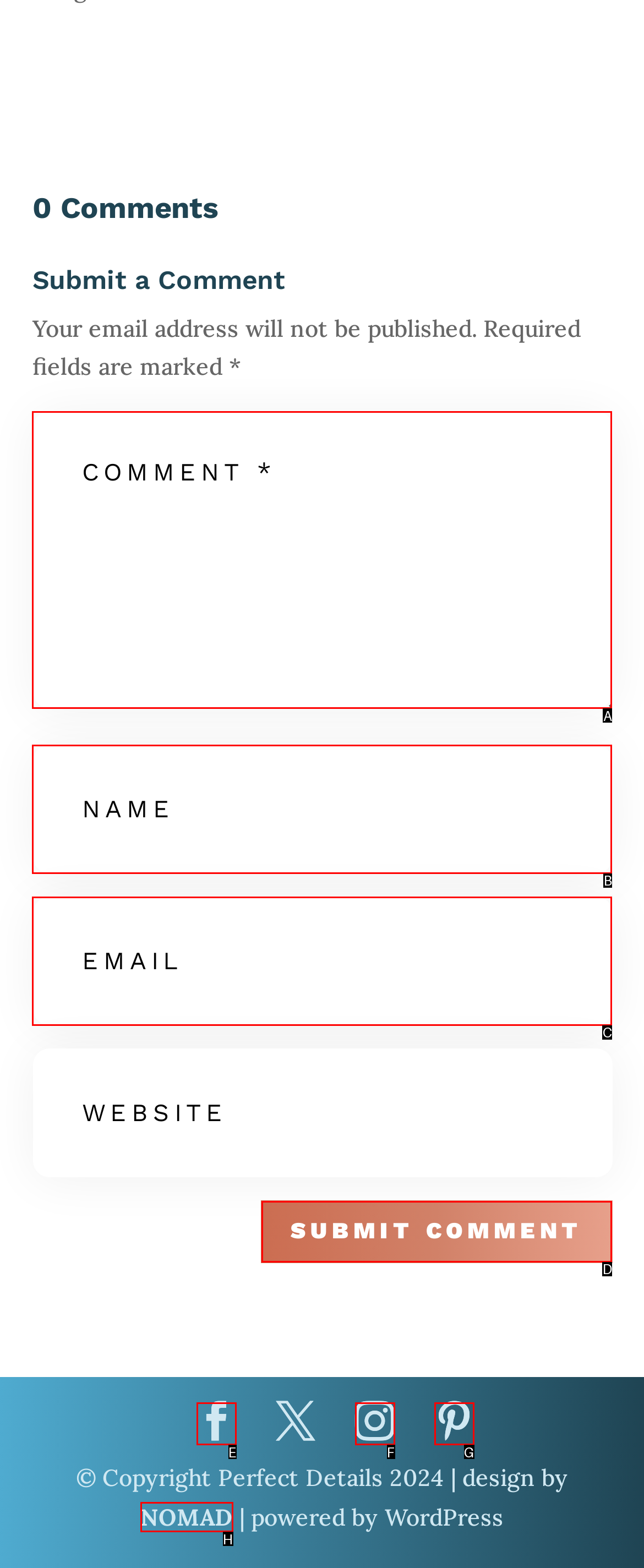Determine the letter of the UI element I should click on to complete the task: Read more about Donating to a Candidate’s Campaign from the provided choices in the screenshot.

None